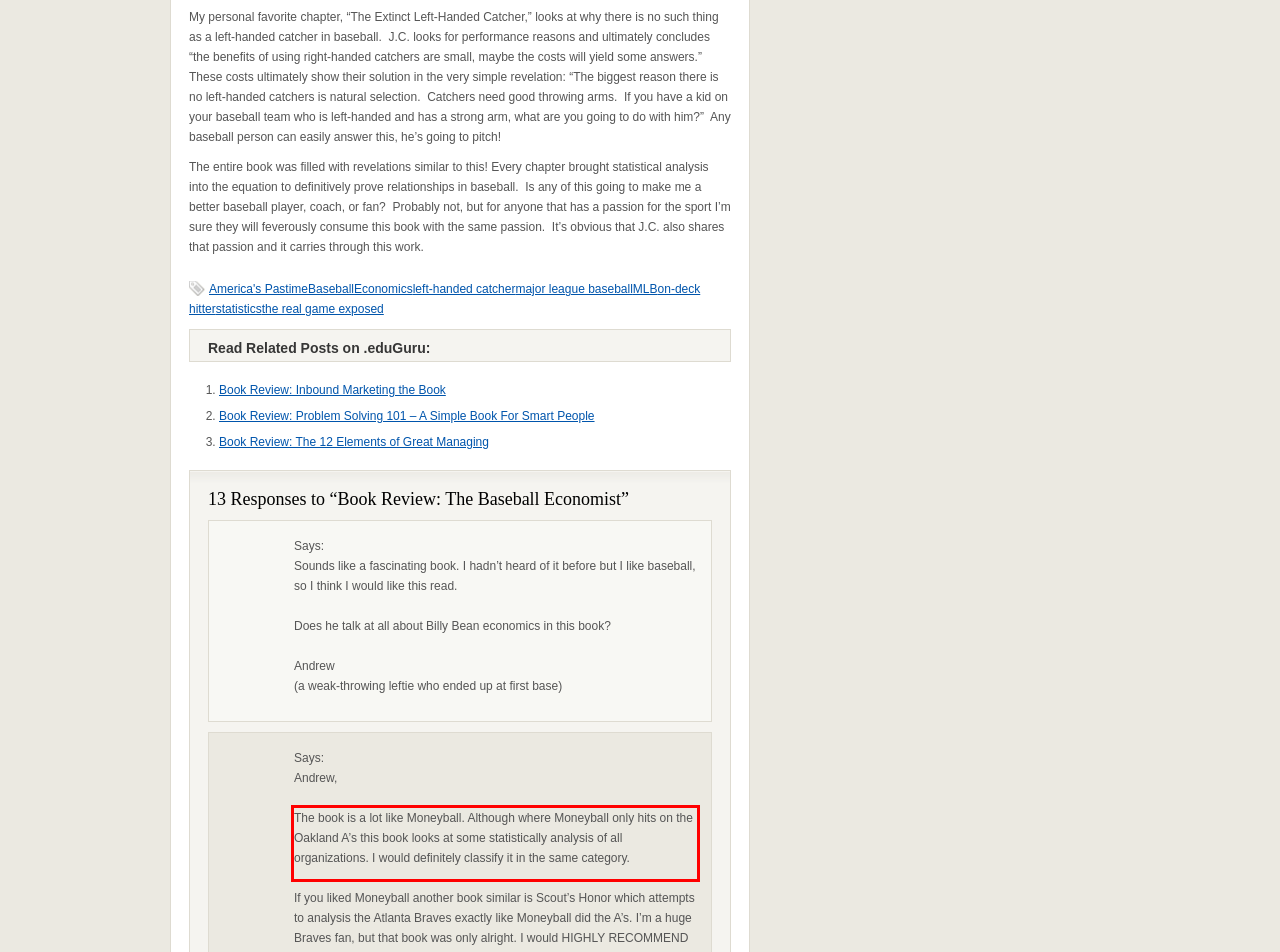Identify the text within the red bounding box on the webpage screenshot and generate the extracted text content.

The book is a lot like Moneyball. Although where Moneyball only hits on the Oakland A’s this book looks at some statistically analysis of all organizations. I would definitely classify it in the same category.